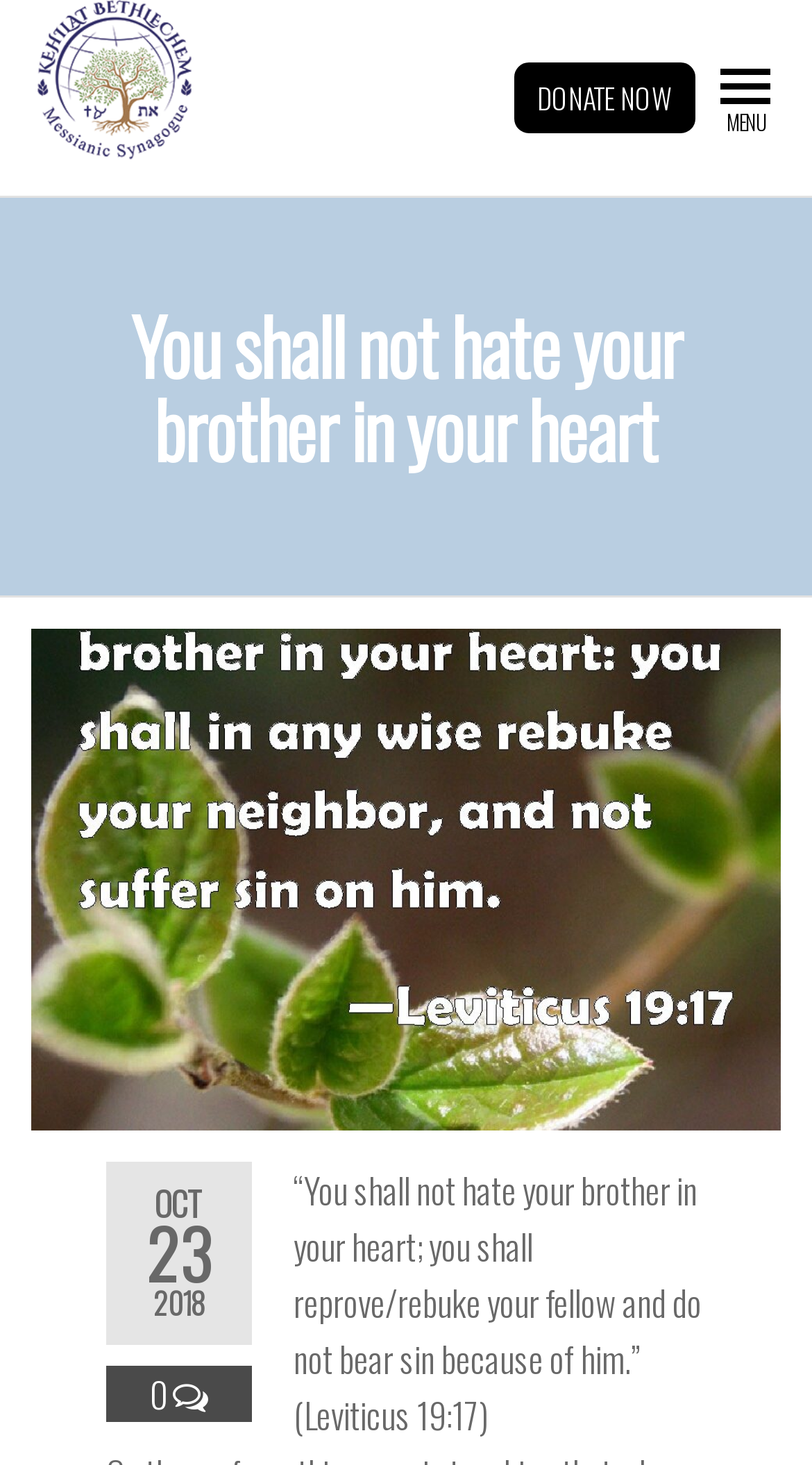What is the topic of the quote on the webpage?
Please ensure your answer is as detailed and informative as possible.

The quote on the webpage is from Leviticus 19:17 and it talks about not hating one's brother in their heart. The topic of the quote is the importance of not hating one's brother.